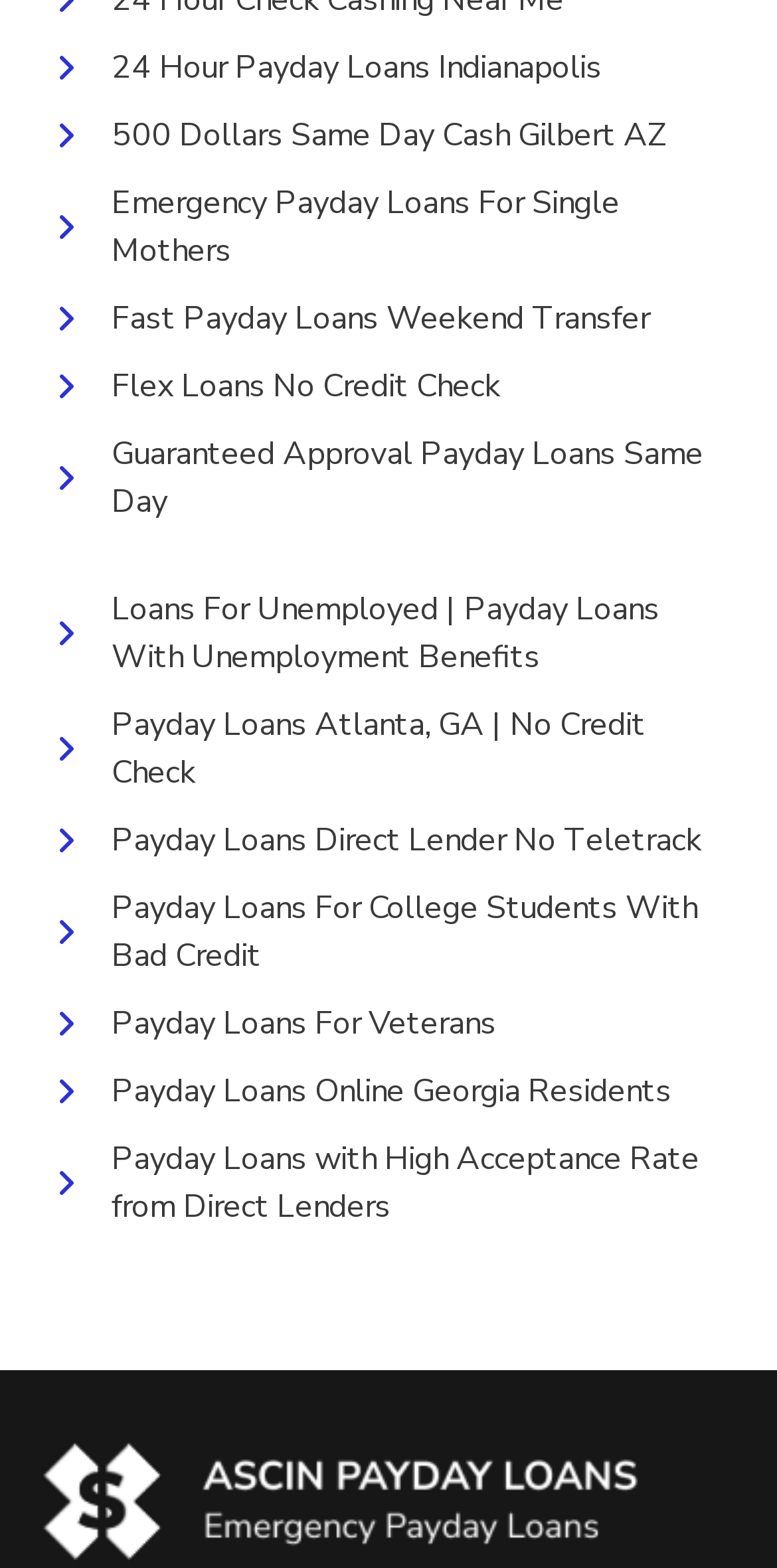Please answer the following question using a single word or phrase: 
Is the webpage organized in a list format?

Yes